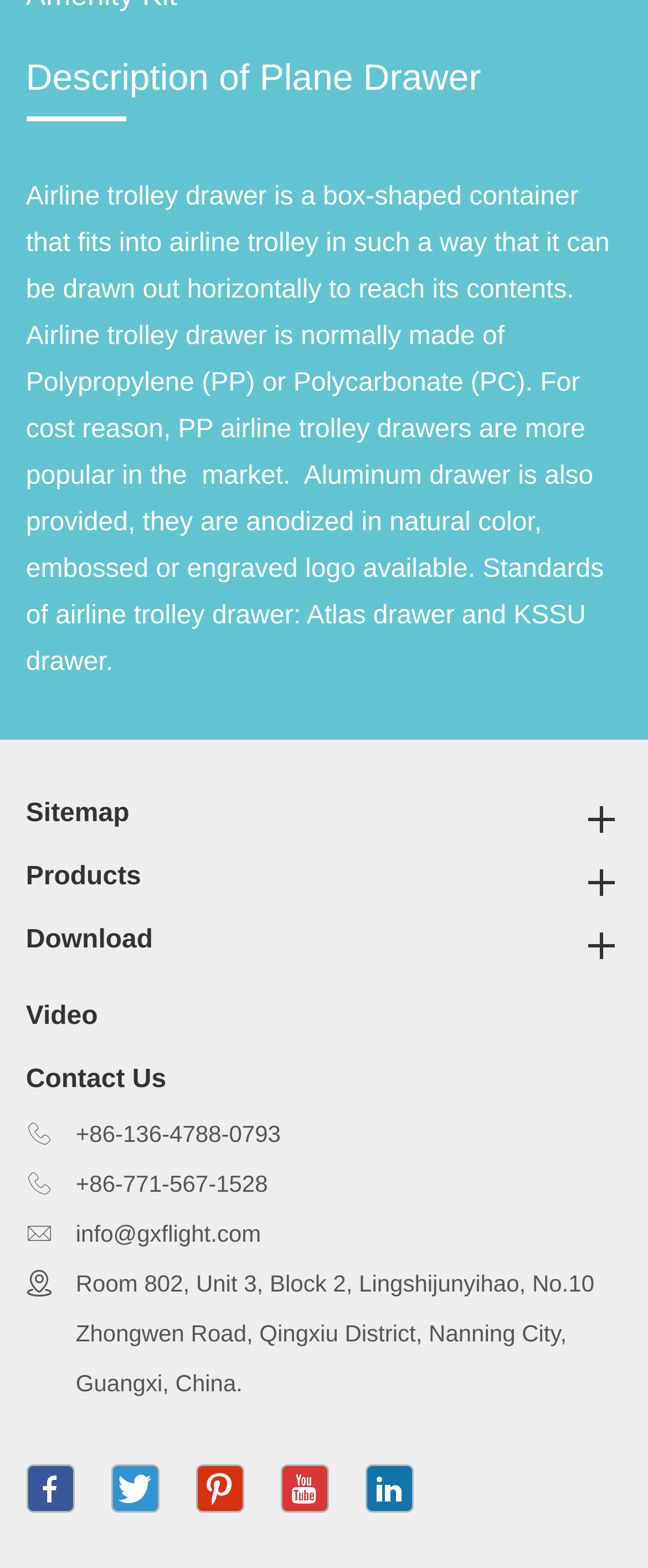Specify the bounding box coordinates of the area that needs to be clicked to achieve the following instruction: "View Guangxi Nanning Flight Supply Trading Co., Ltd.".

[0.084, 0.752, 0.868, 0.777]